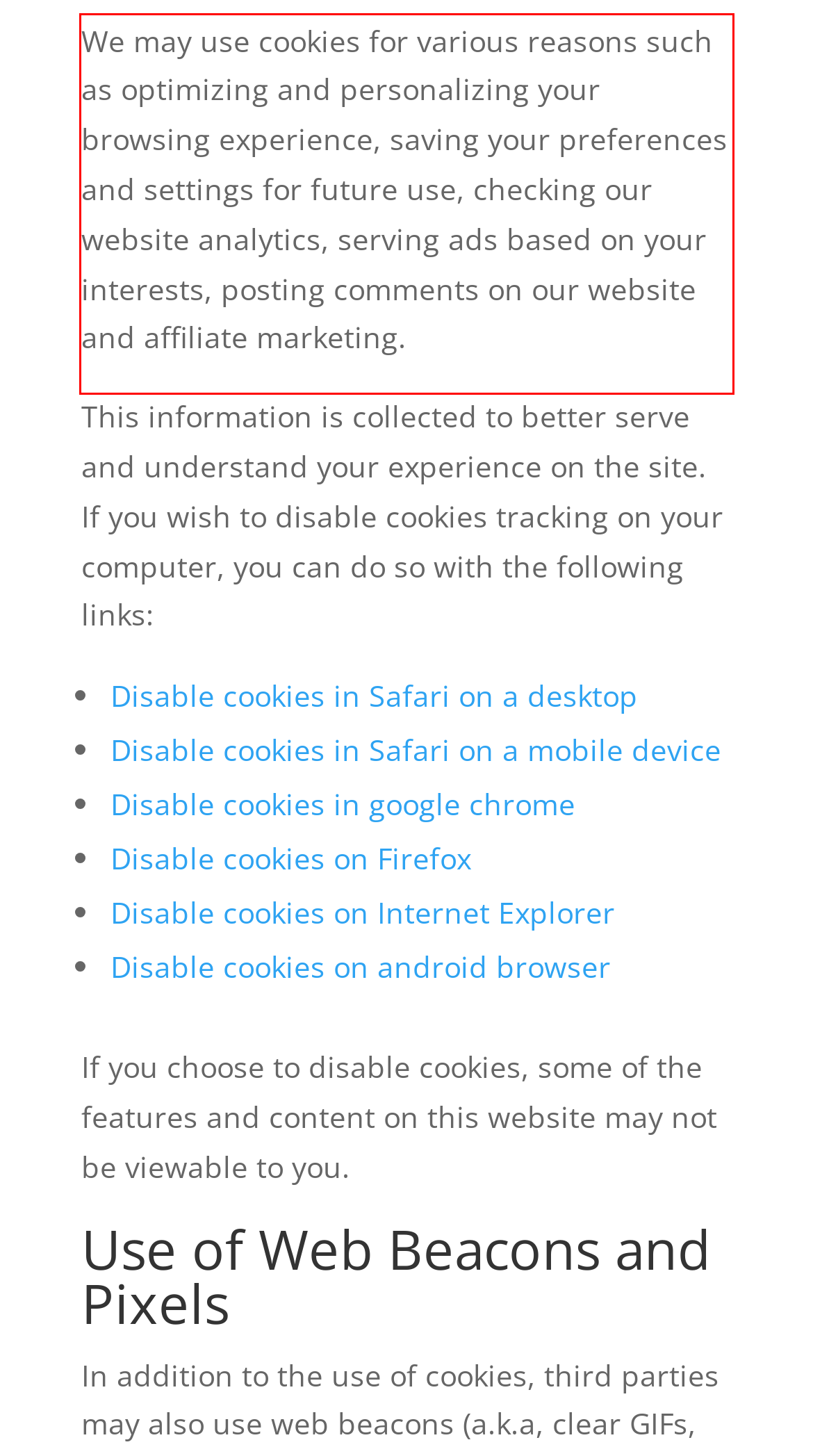You have a screenshot of a webpage with a UI element highlighted by a red bounding box. Use OCR to obtain the text within this highlighted area.

We may use cookies for various reasons such as optimizing and personalizing your browsing experience, saving your preferences and settings for future use, checking our website analytics, serving ads based on your interests, posting comments on our website and affiliate marketing.